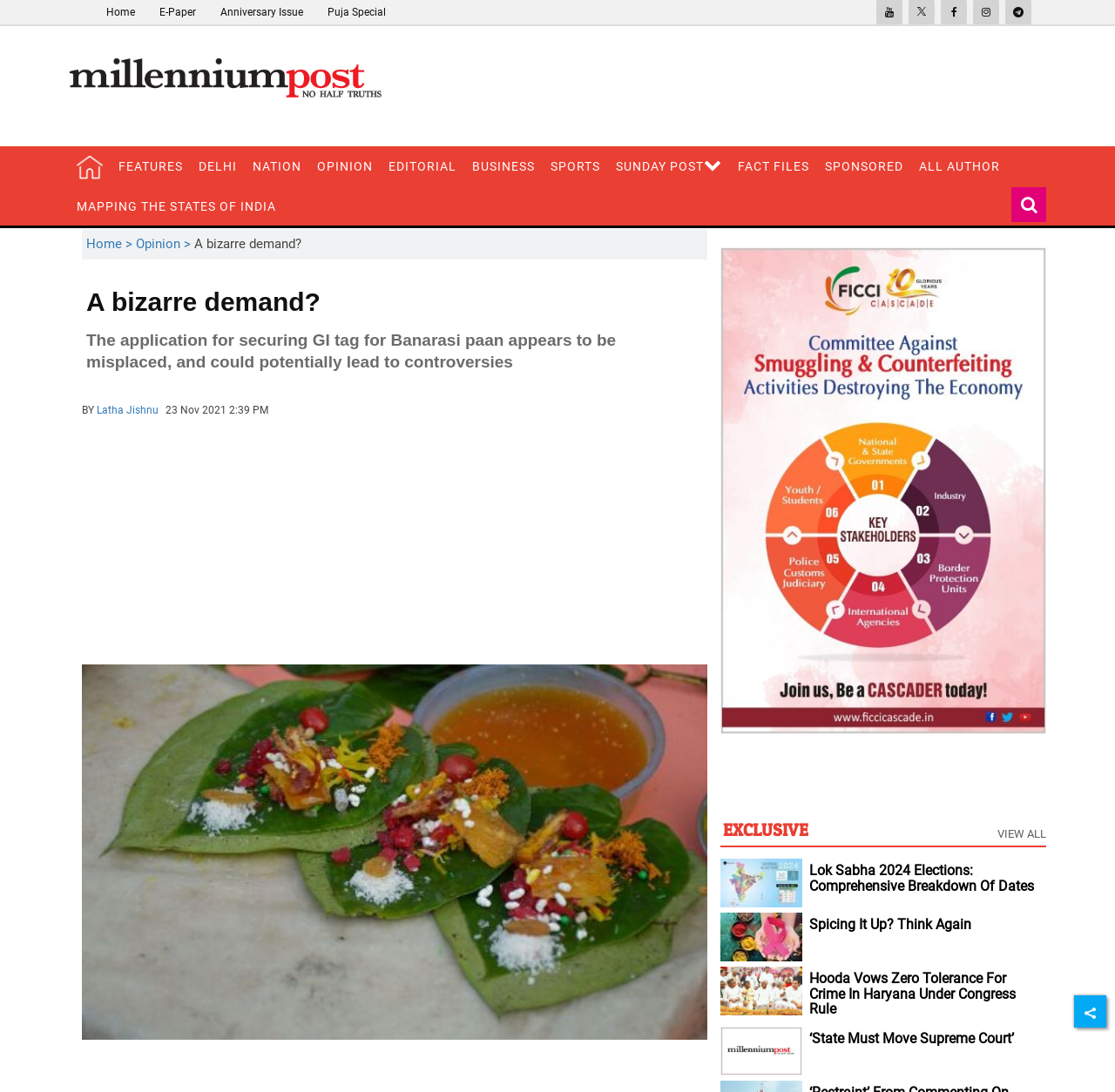Please locate the bounding box coordinates of the element that should be clicked to achieve the given instruction: "Search for something".

[0.895, 0.171, 0.938, 0.203]